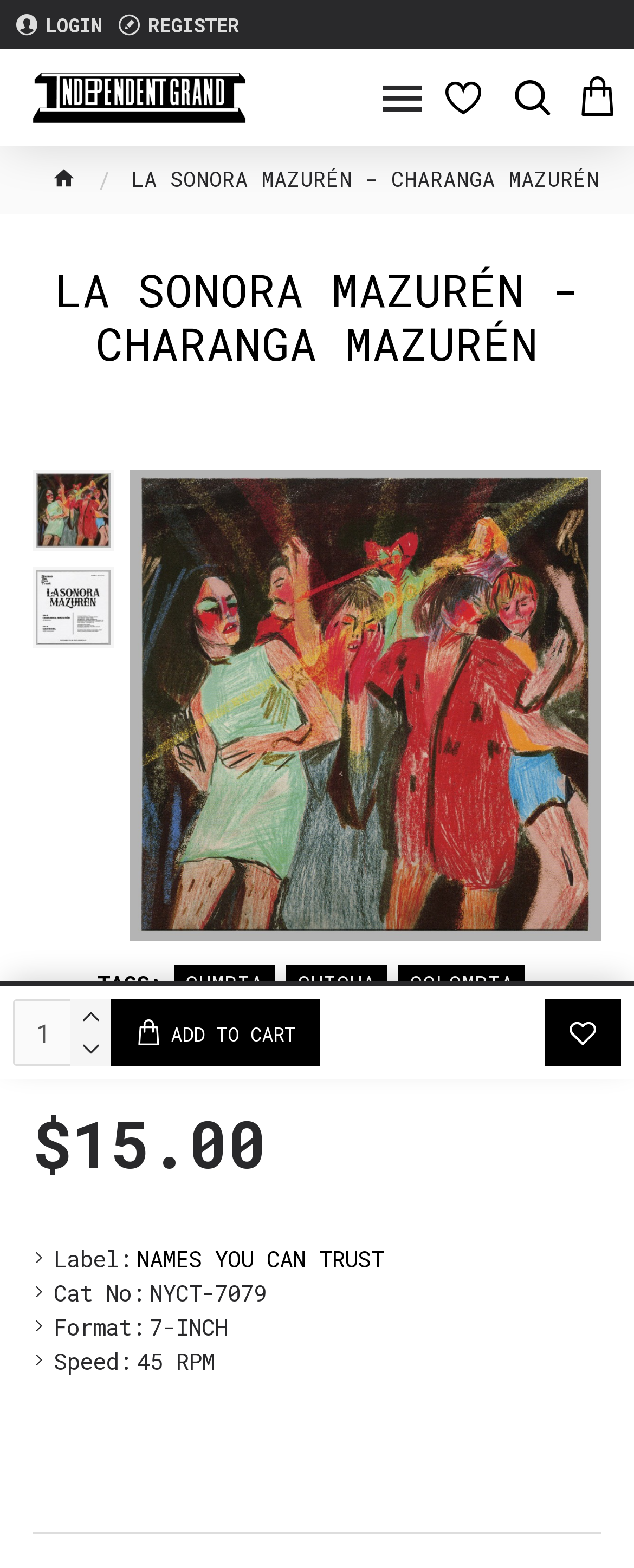What is the price of the album?
Please respond to the question with a detailed and thorough explanation.

The price of the album can be found in the StaticText element '$15.00' which is located below the album details.